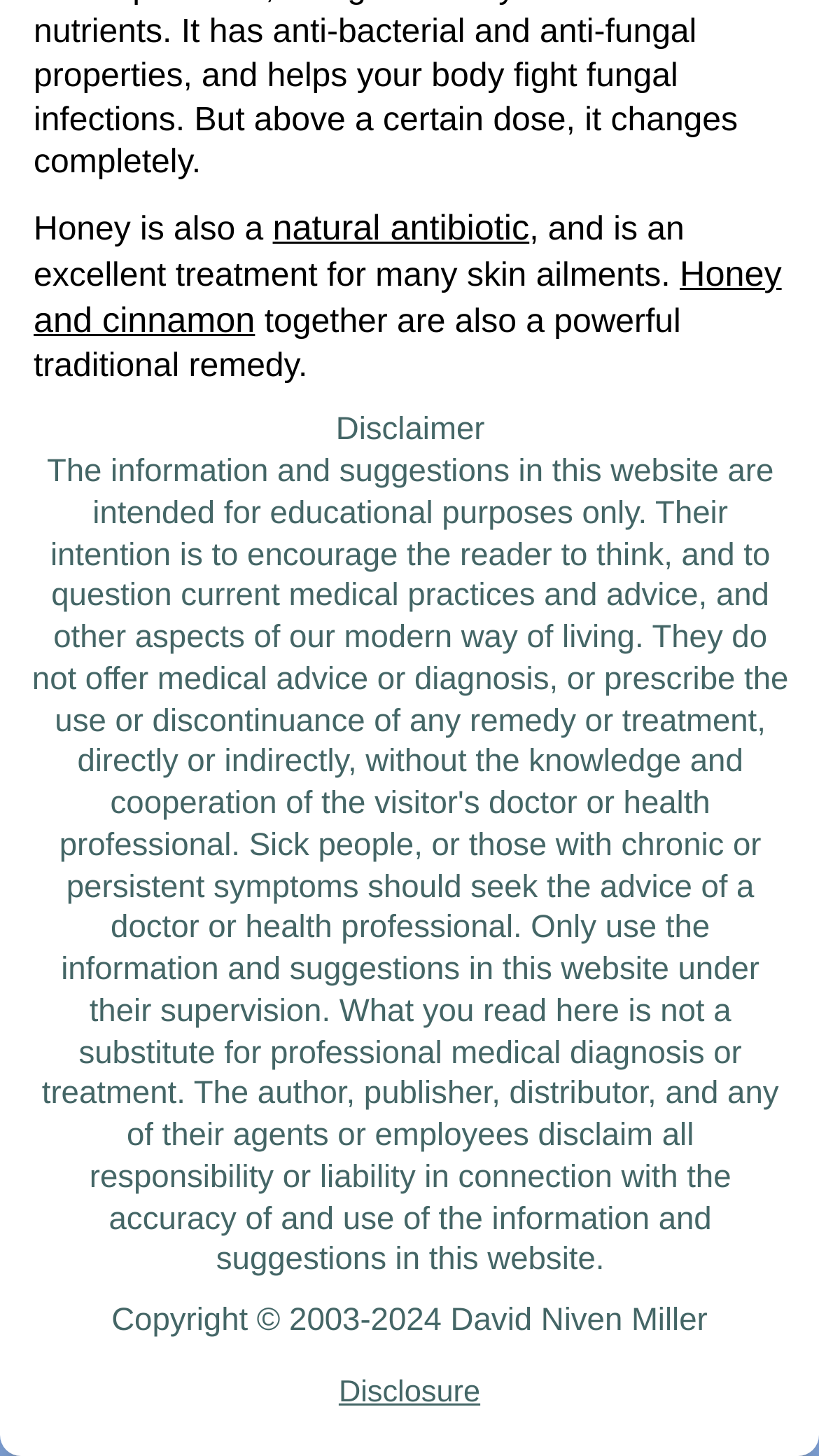Give a one-word or short phrase answer to the question: 
What is honey a natural treatment for?

skin ailments